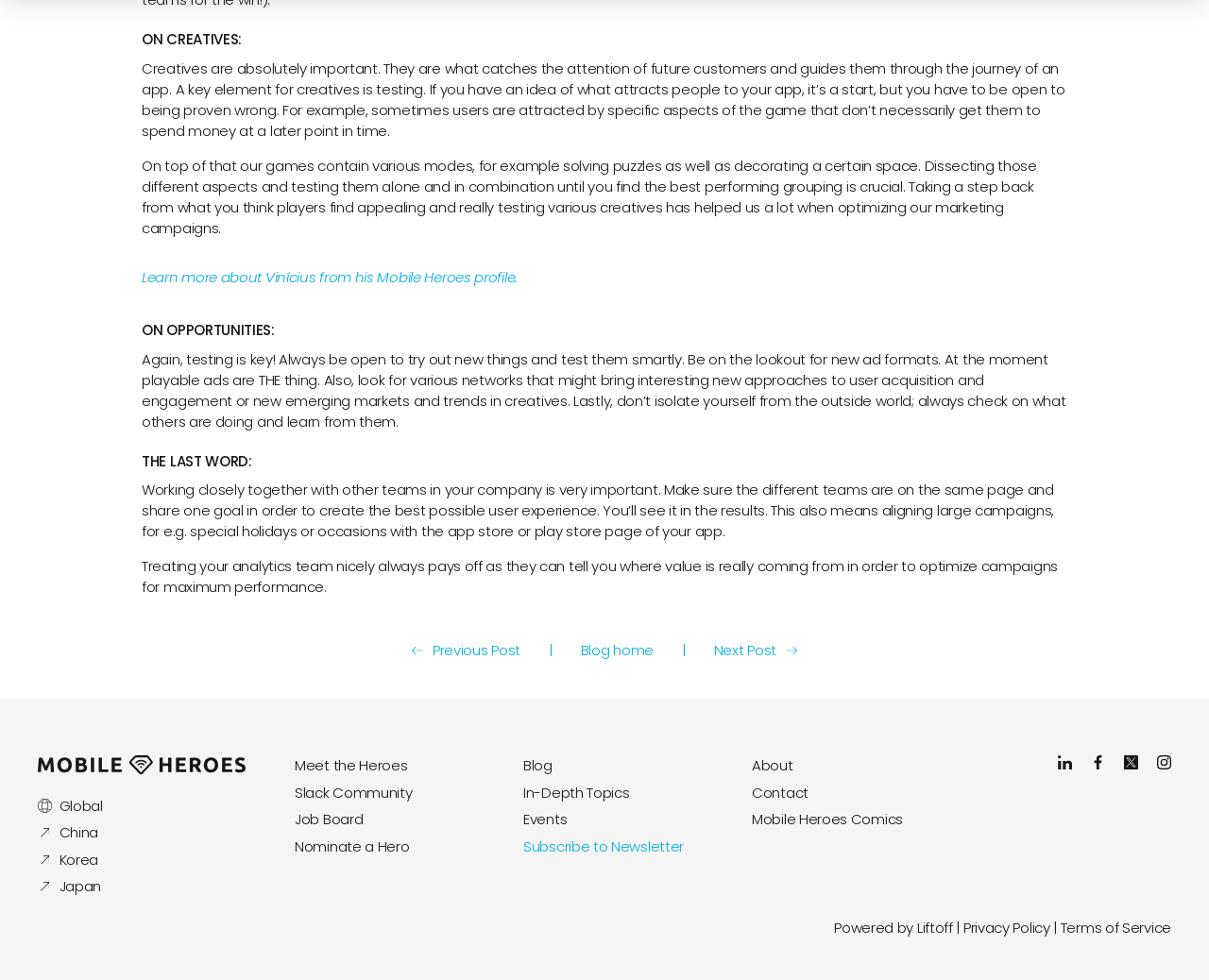Can you identify the bounding box coordinates of the clickable region needed to carry out this instruction: 'Go to next post'? The coordinates should be four float numbers within the range of 0 to 1, stated as [left, top, right, bottom].

[0.59, 0.653, 0.659, 0.674]